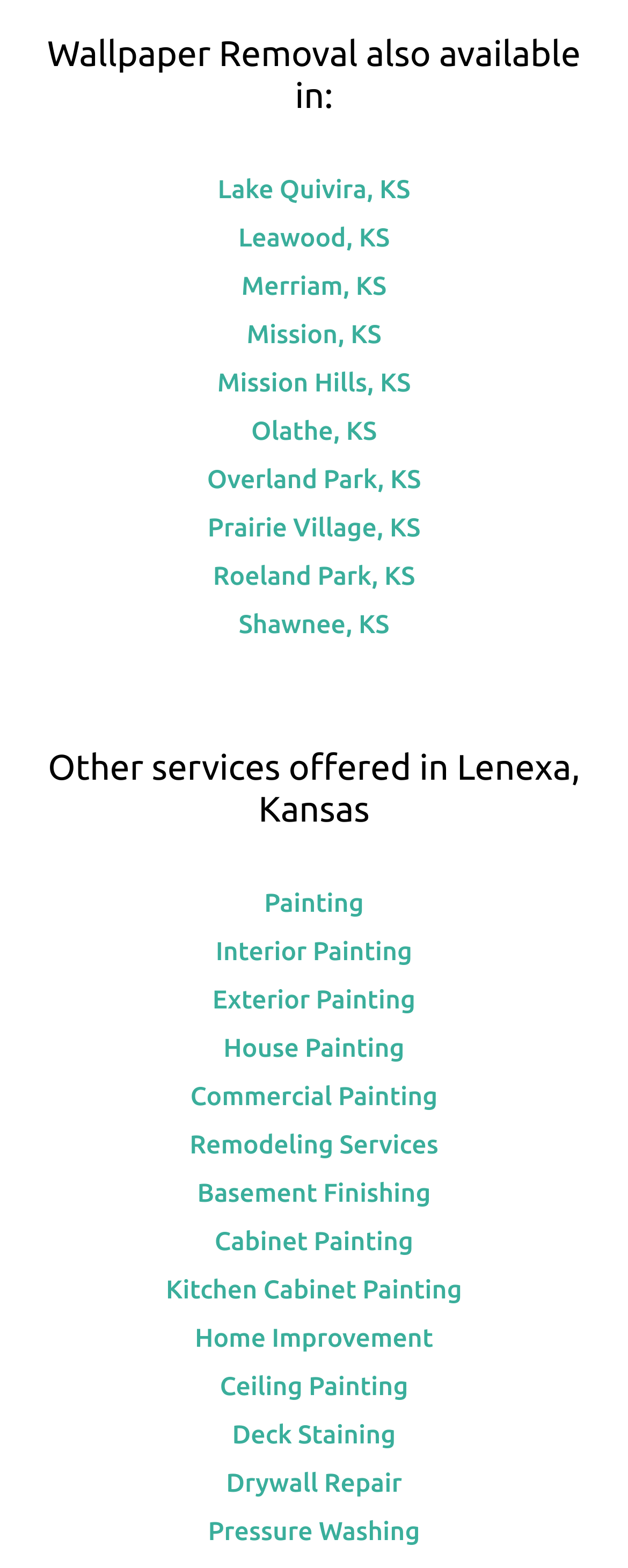What is the first city listed for wallpaper removal services?
Kindly answer the question with as much detail as you can.

The webpage has a heading 'Wallpaper Removal also available in:' followed by a list of links, and the first link is 'Lake Quivira, KS', which suggests that it is the first city listed for wallpaper removal services.